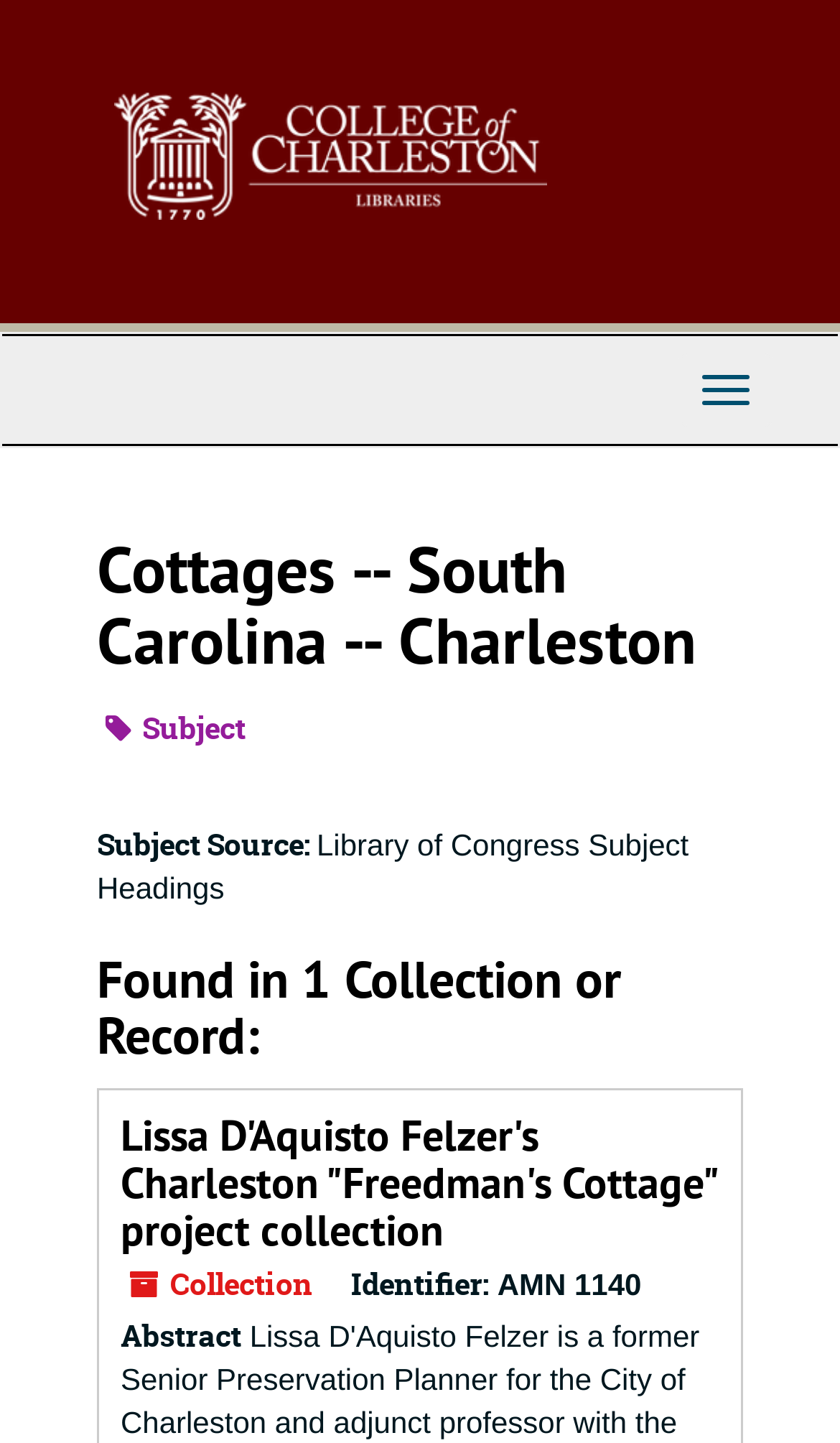What is the section below the 'Subject' section?
Answer briefly with a single word or phrase based on the image.

Page Actions